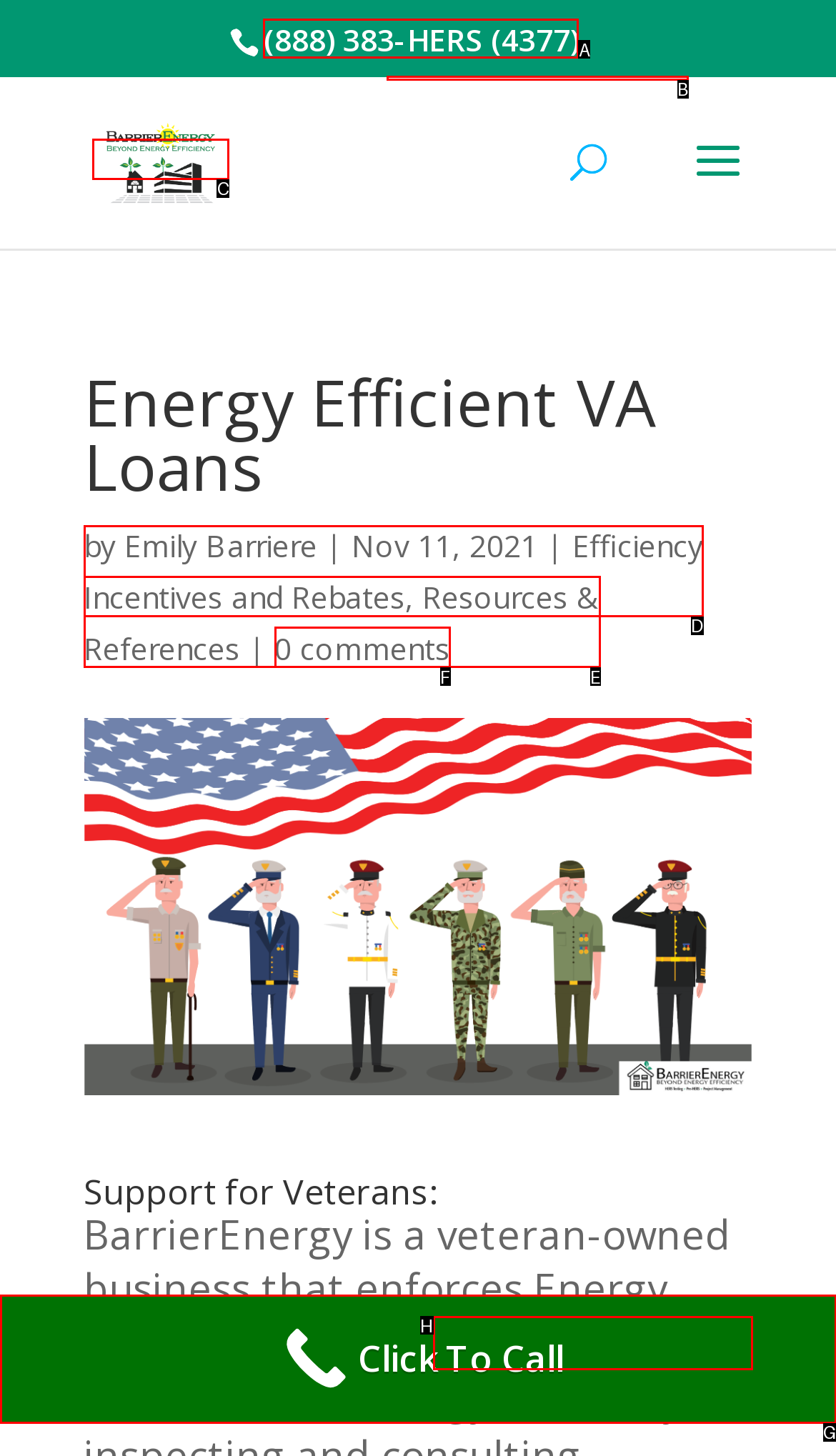Which option should be clicked to execute the task: Donate?
Reply with the letter of the chosen option.

None